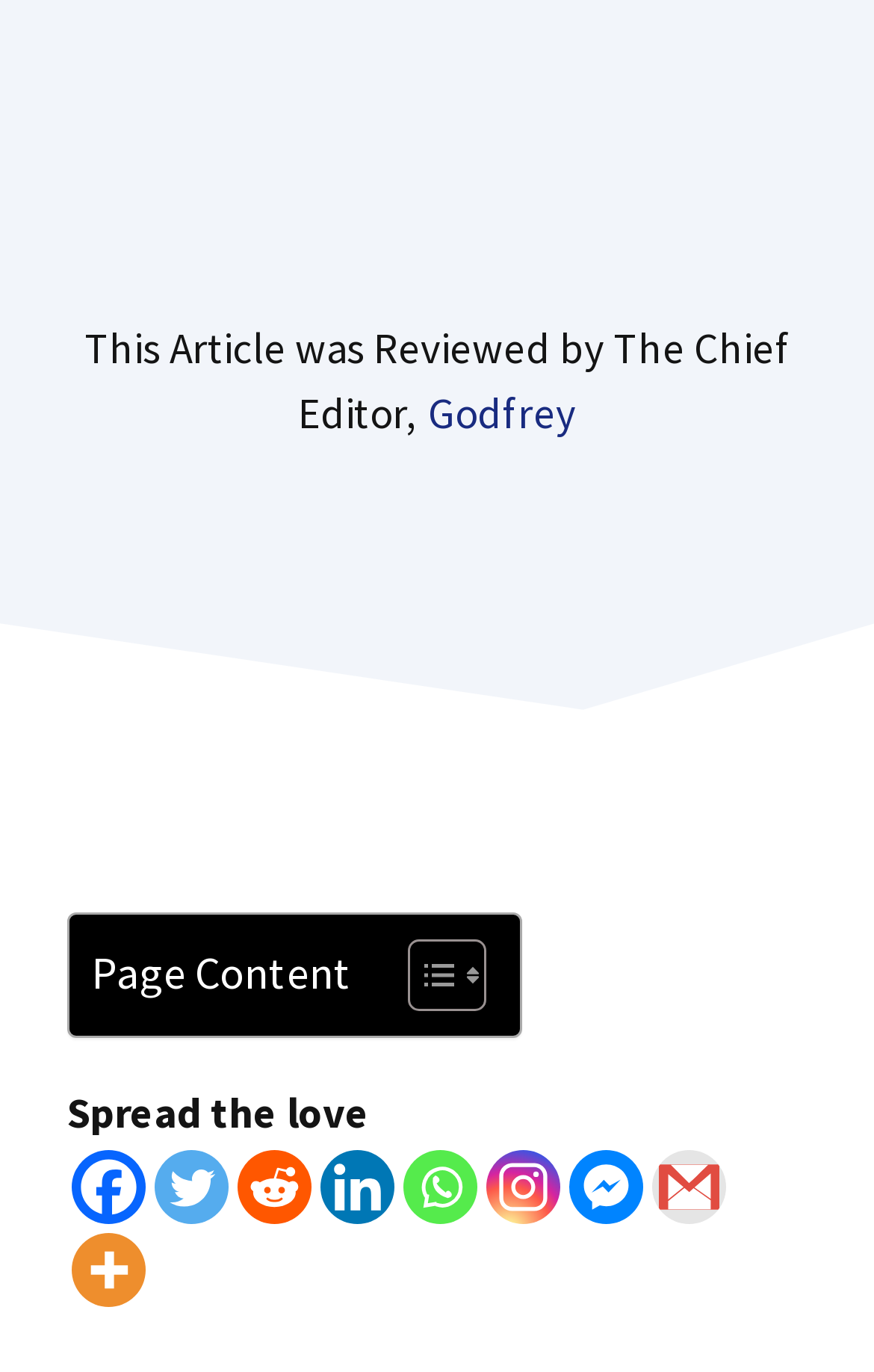Give a concise answer of one word or phrase to the question: 
What is the main content section of the page?

Page Content